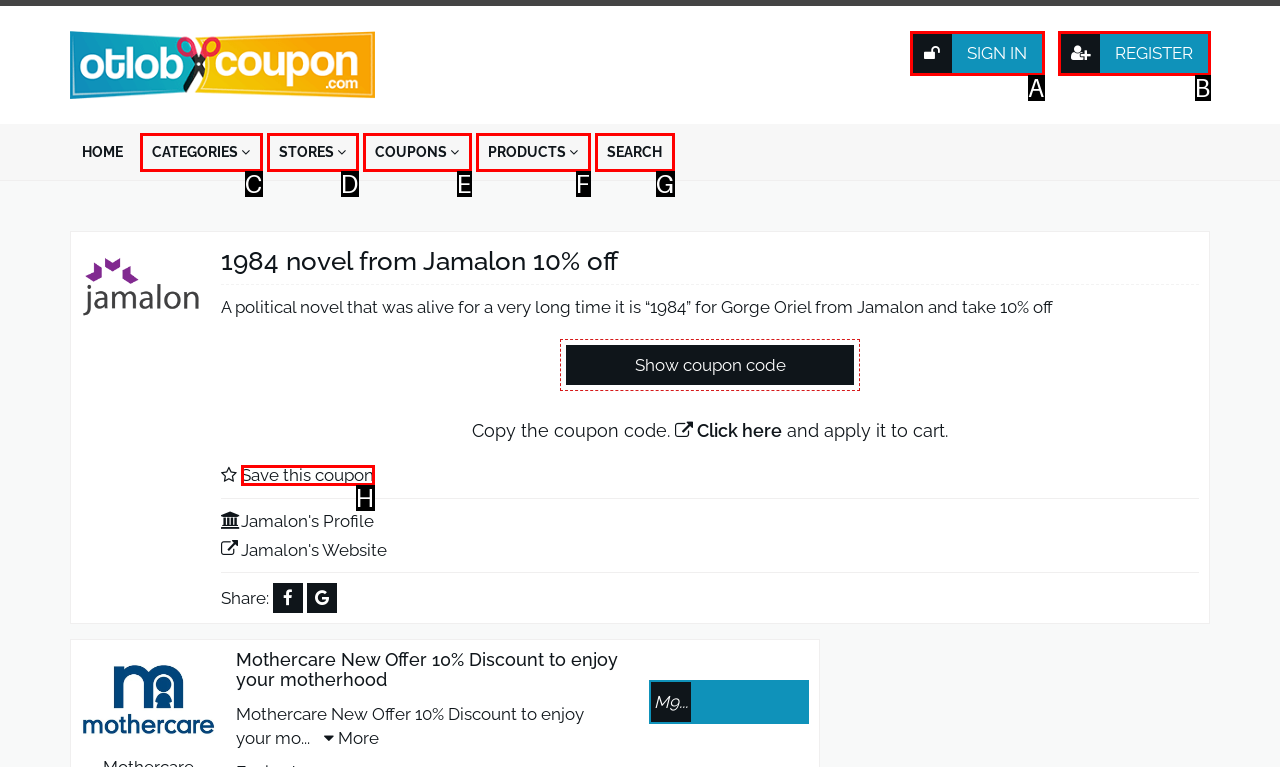Choose the UI element that best aligns with the description: Coupons
Respond with the letter of the chosen option directly.

E